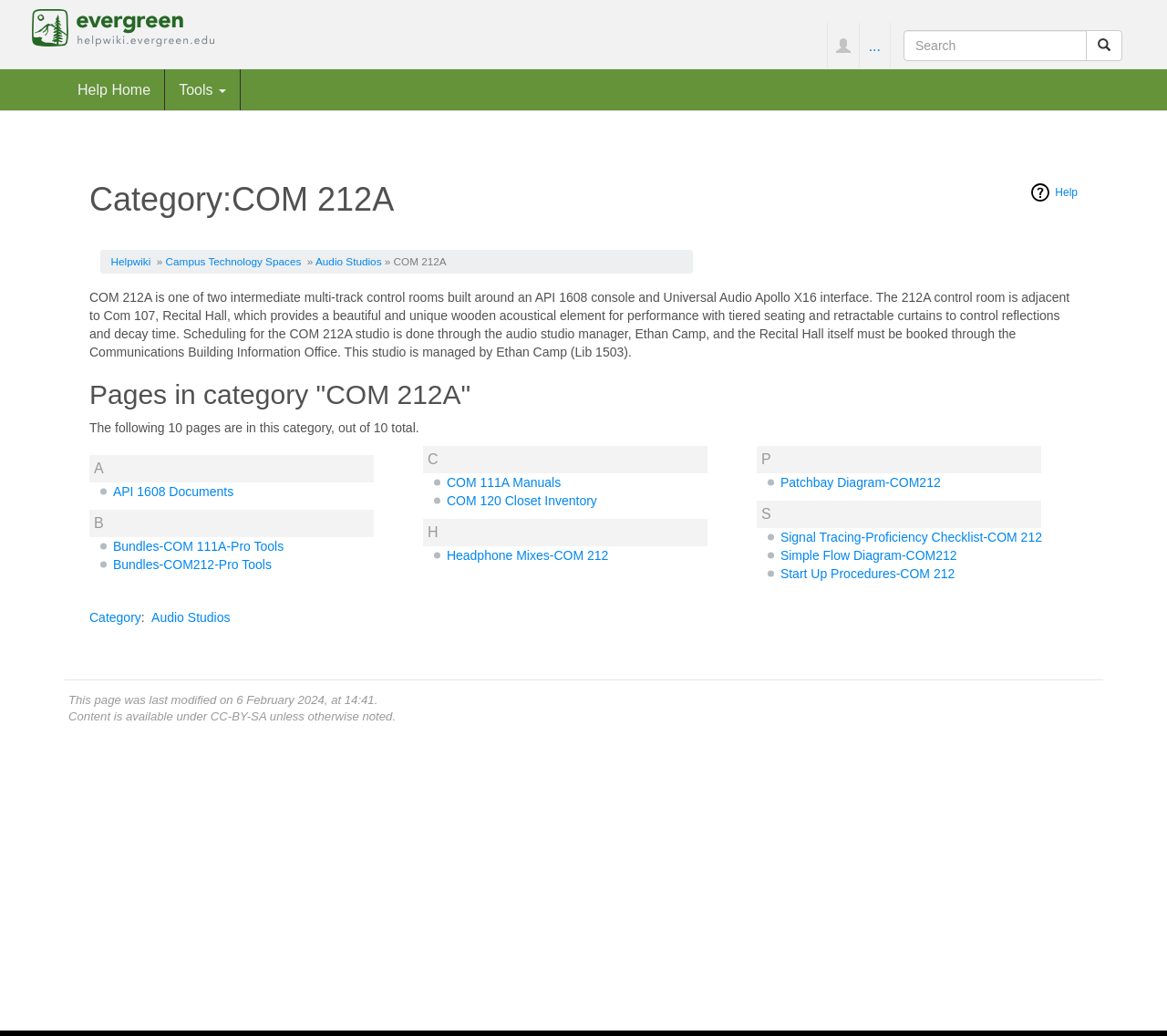What is the license under which the content is available?
Using the image, give a concise answer in the form of a single word or short phrase.

CC-BY-SA